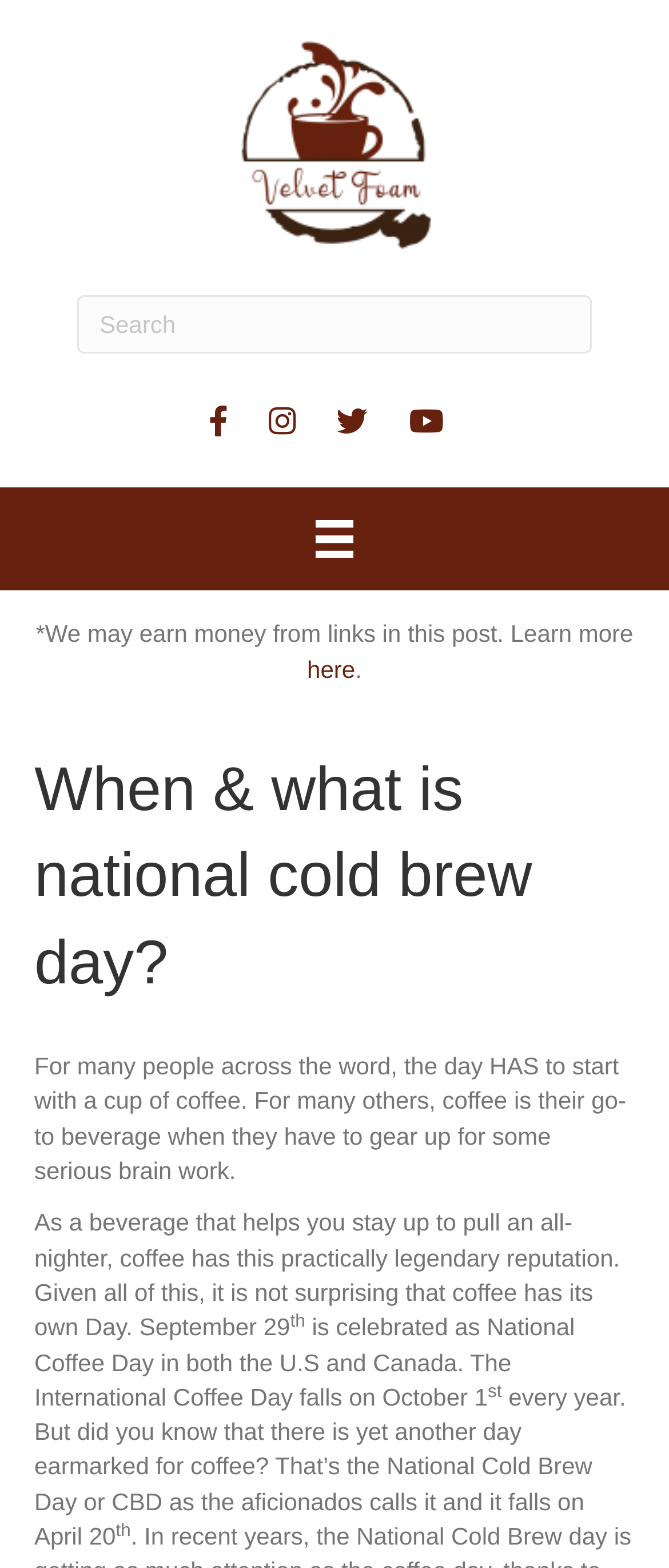Using the information in the image, could you please answer the following question in detail:
What is the reputation of coffee?

The webpage states that coffee has a practically legendary reputation as a beverage that helps people stay up to pull an all-nighter, indicating its significance in people's lives.